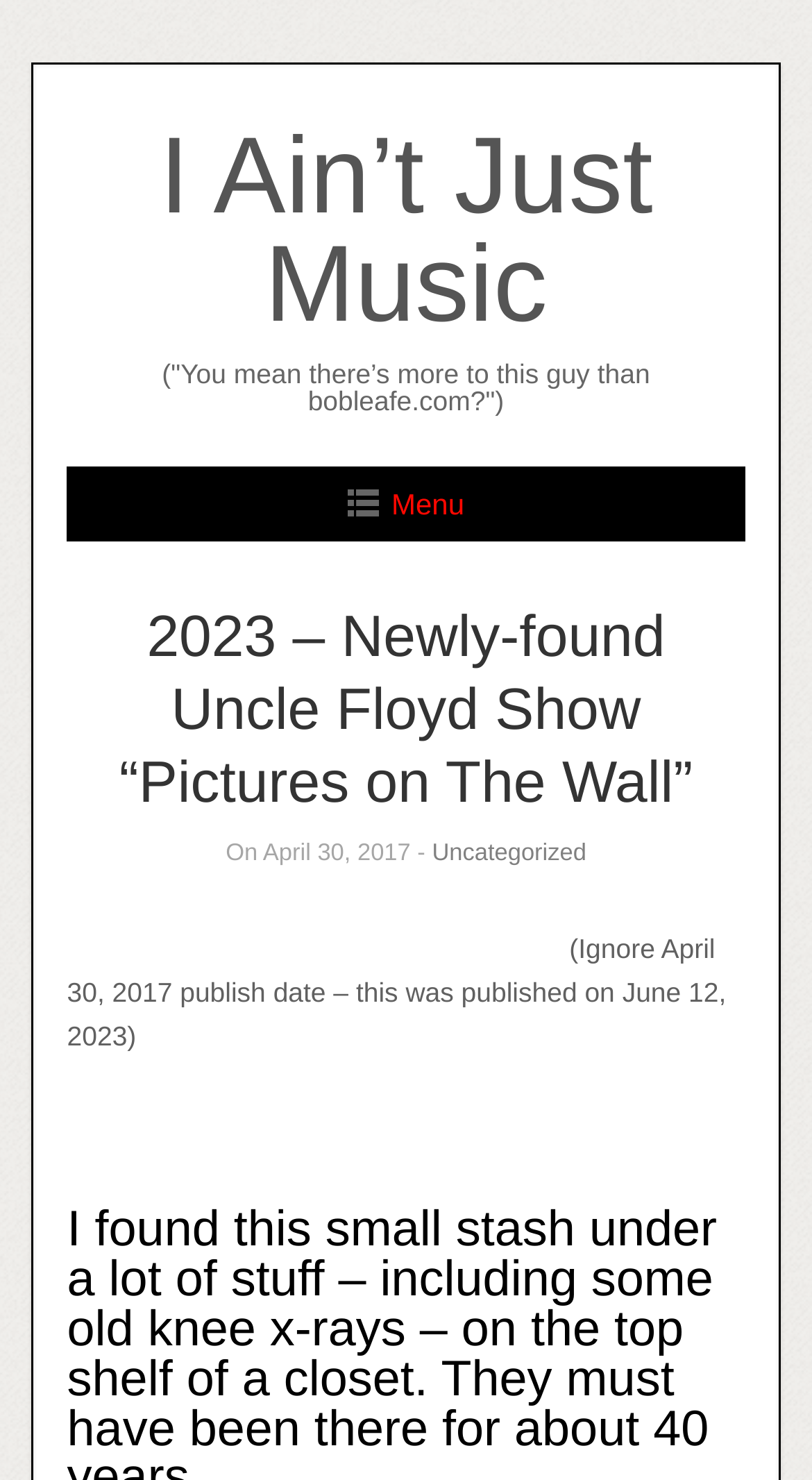Respond to the following query with just one word or a short phrase: 
What is the symbol on the menu link?

